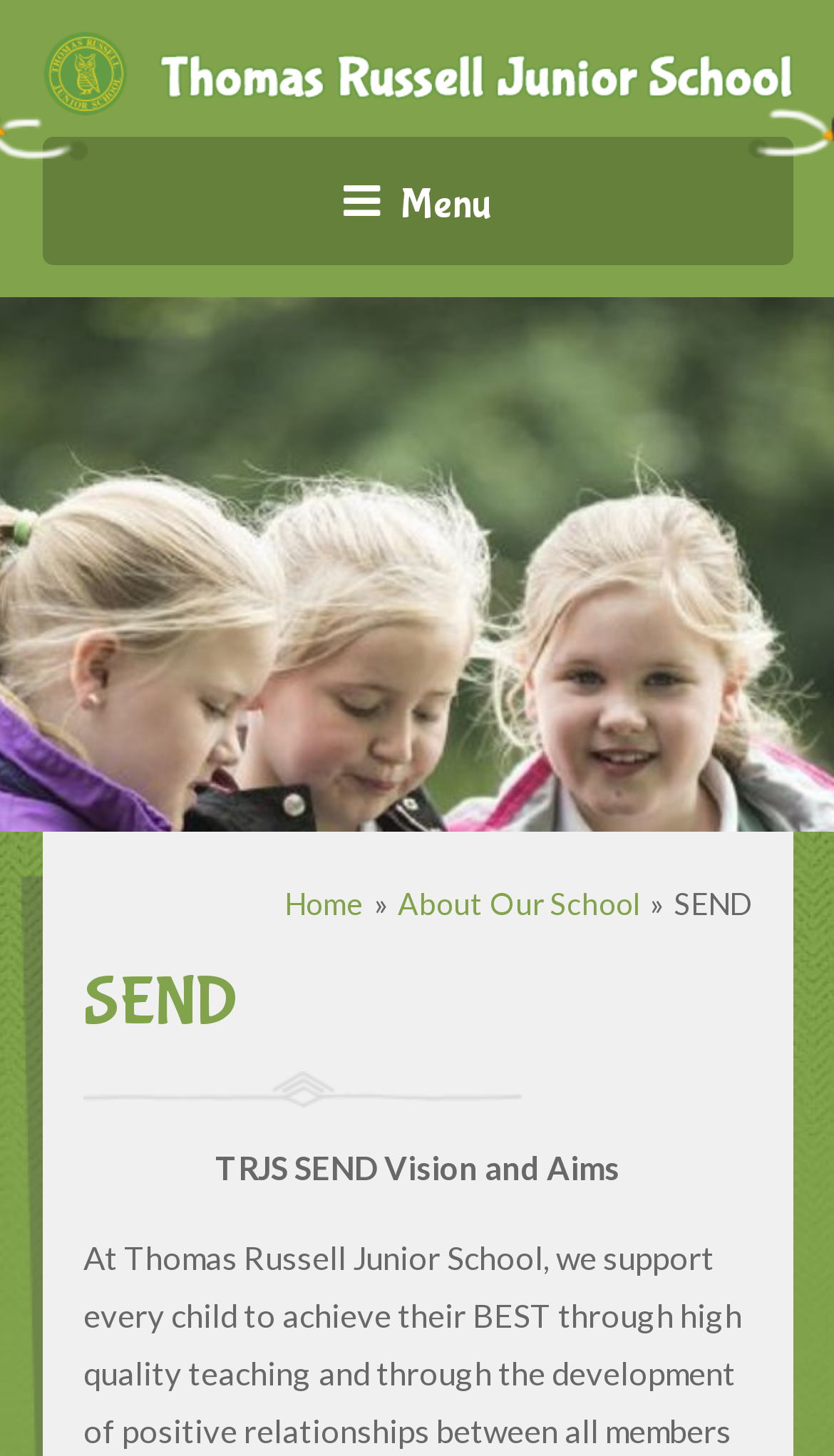What is the purpose of the button with the icon?
Using the visual information, respond with a single word or phrase.

Menu